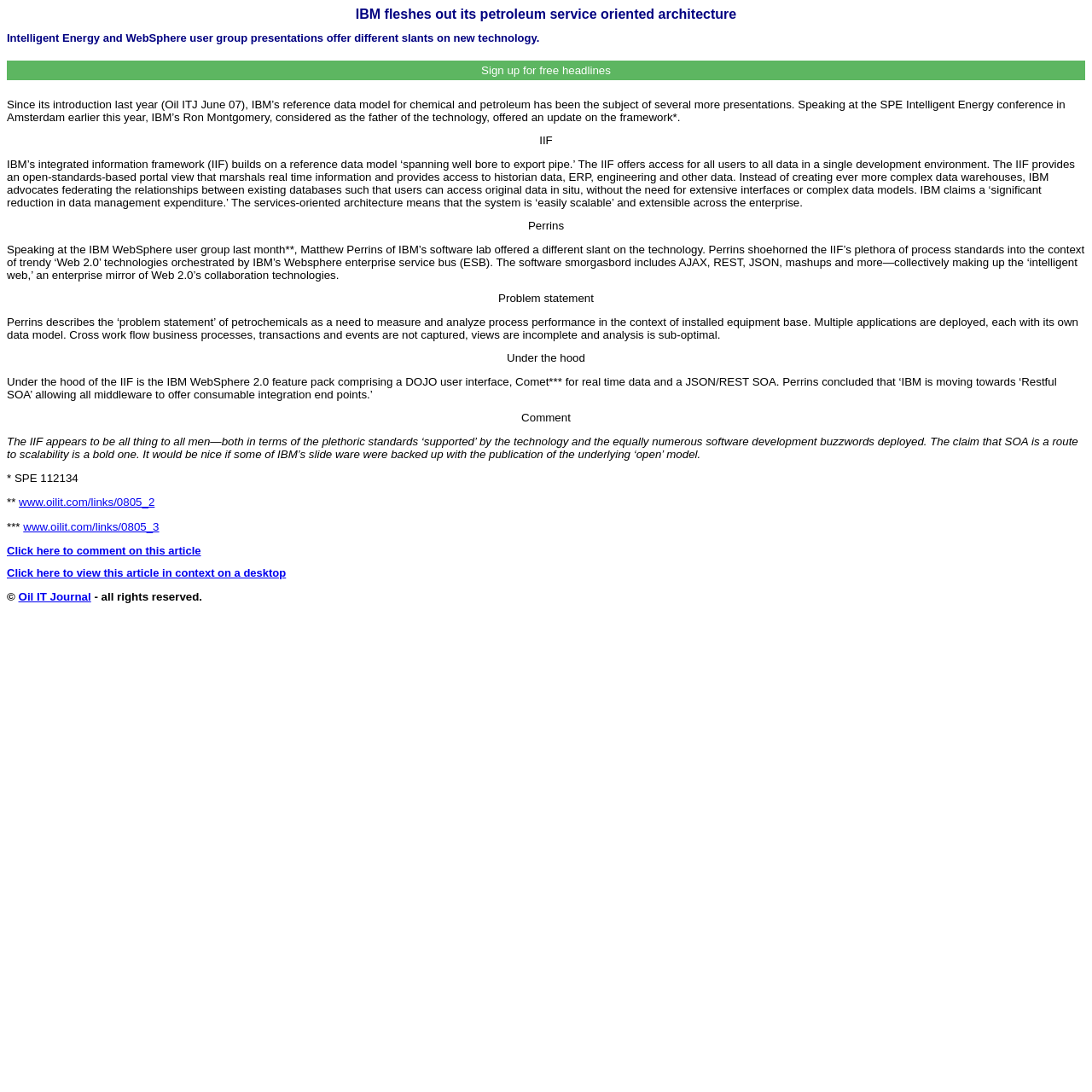What is the problem statement of petrochemicals?
Give a comprehensive and detailed explanation for the question.

The static text element 'Perrins describes the ‘problem statement’ of petrochemicals as a need to measure and analyze process performance in the context of installed equipment base.' provides information about the problem statement of petrochemicals, which is the need to measure and analyze process performance.